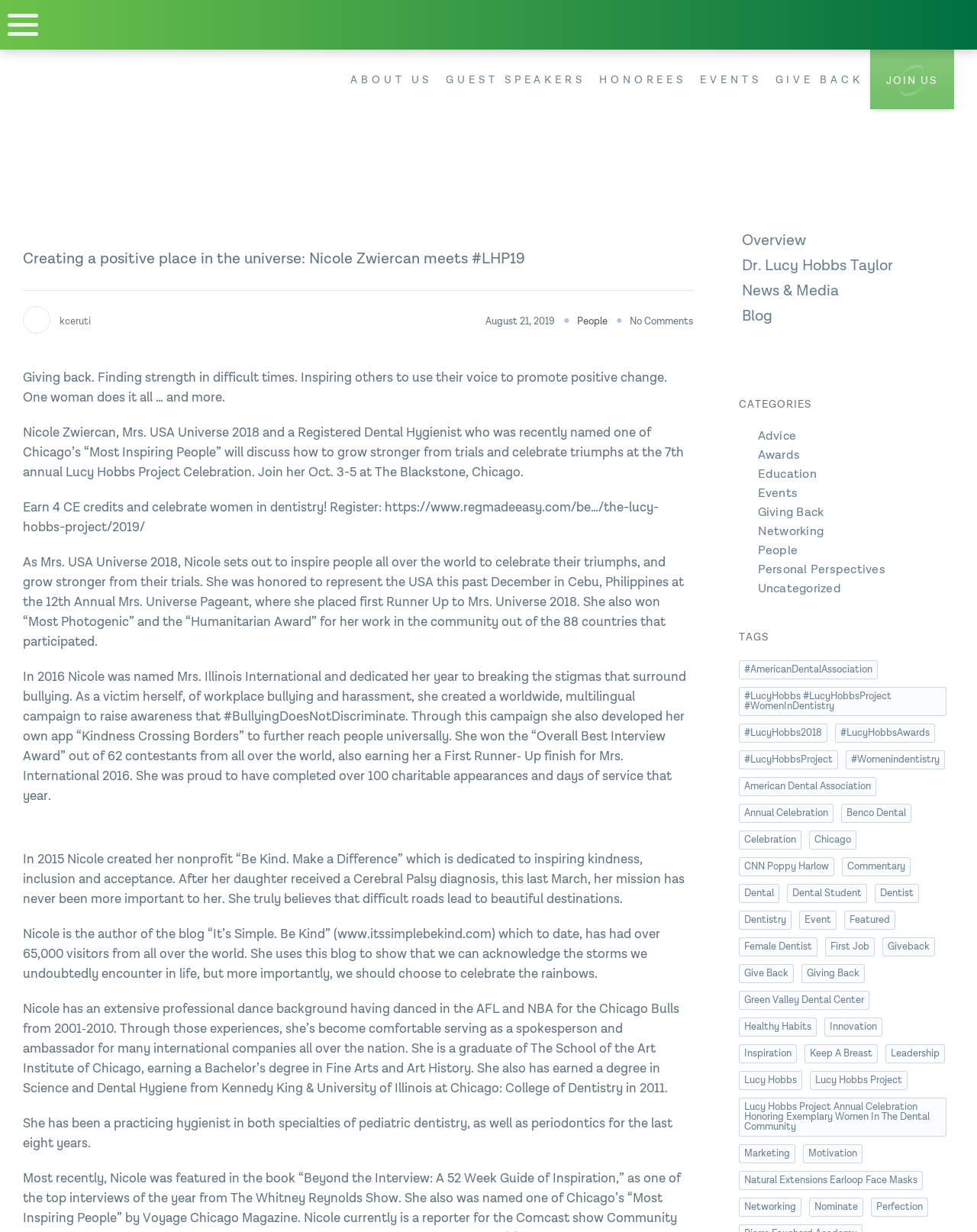Please specify the coordinates of the bounding box for the element that should be clicked to carry out this instruction: "Visit the website of Voyage Chicago Magazine". The coordinates must be four float numbers between 0 and 1, formatted as [left, top, right, bottom].

[0.146, 0.984, 0.305, 0.994]